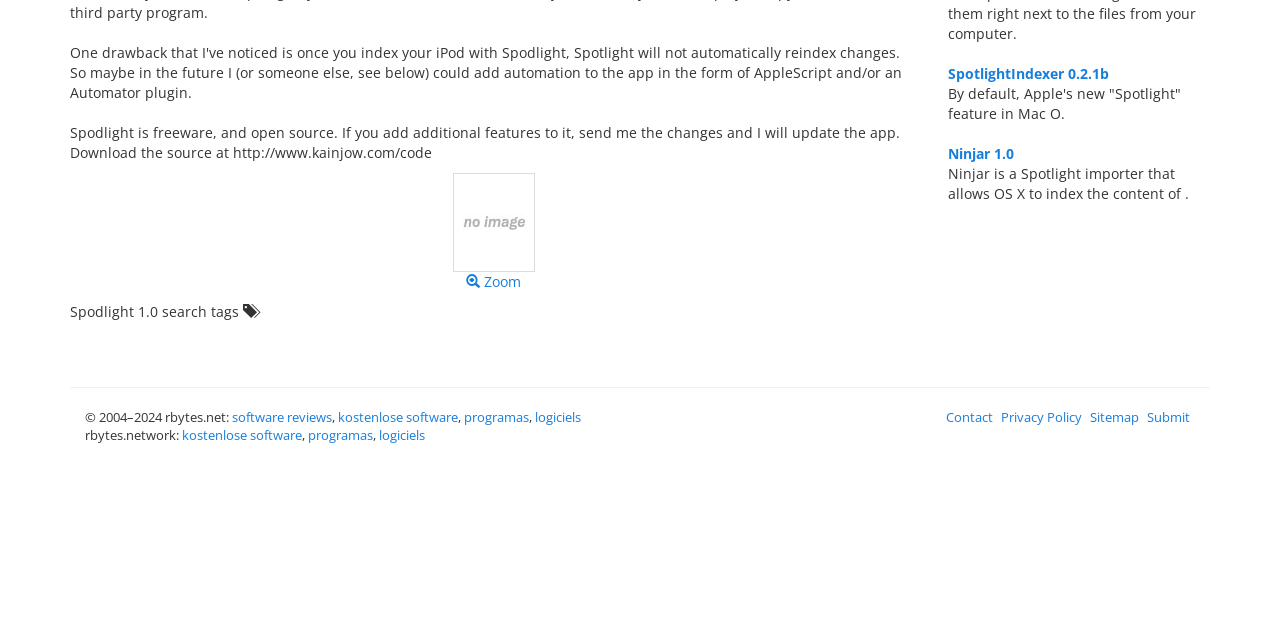Specify the bounding box coordinates (top-left x, top-left y, bottom-right x, bottom-right y) of the UI element in the screenshot that matches this description: Privacy Policy

[0.782, 0.637, 0.849, 0.665]